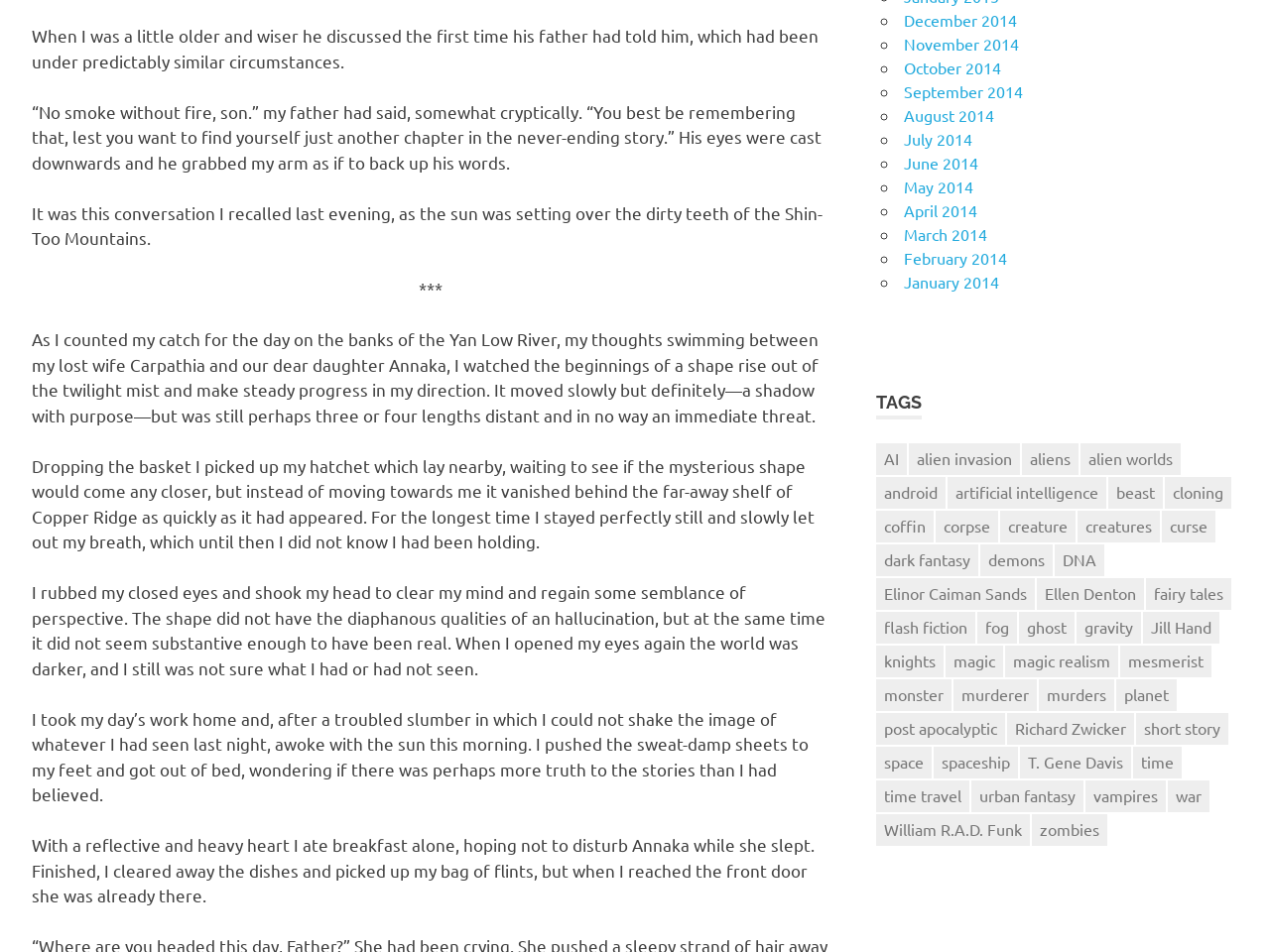Determine the bounding box coordinates of the target area to click to execute the following instruction: "Read about AI."

[0.69, 0.466, 0.714, 0.499]